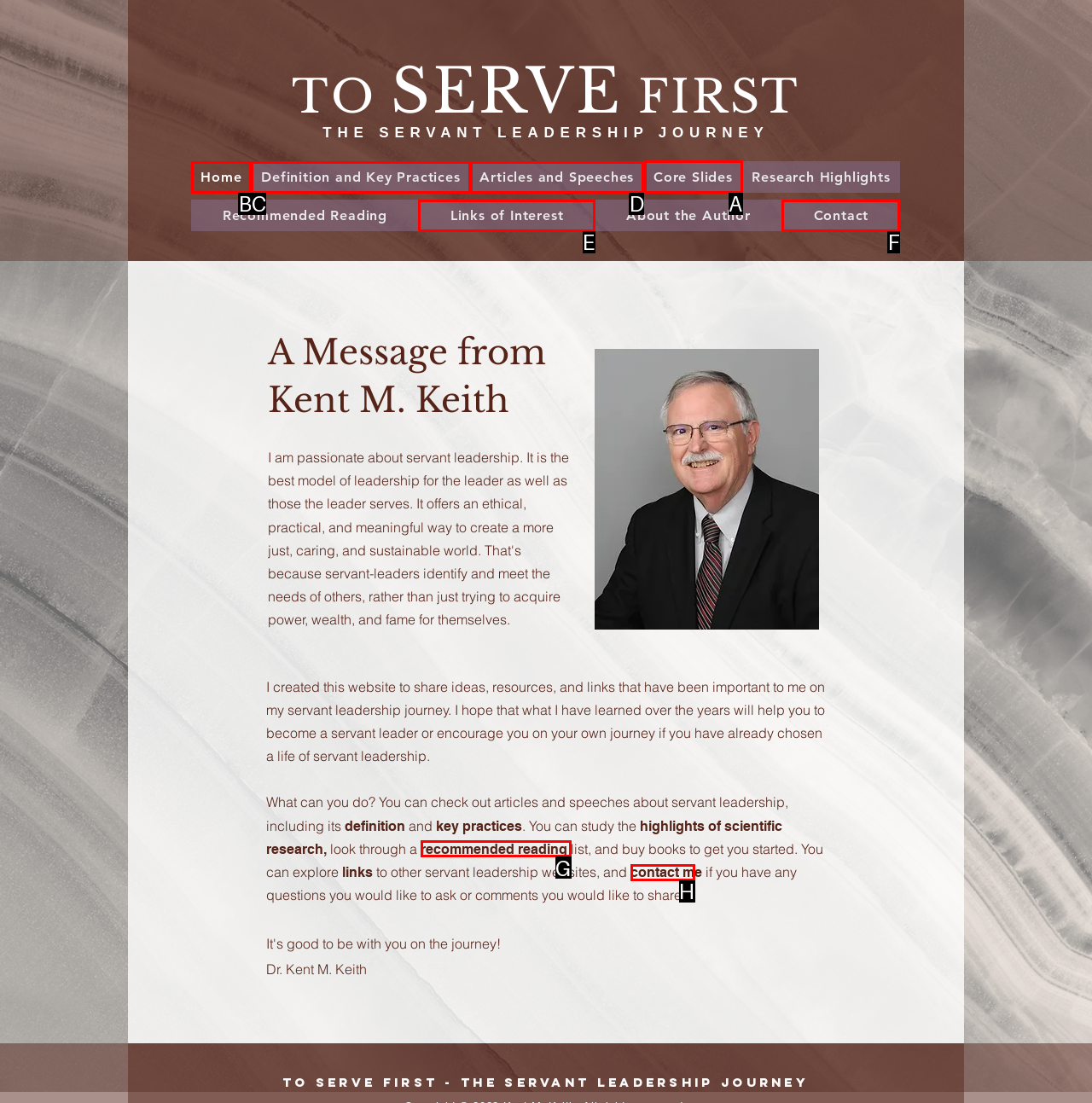Identify the HTML element you need to click to achieve the task: View the 'Core Slides'. Respond with the corresponding letter of the option.

A